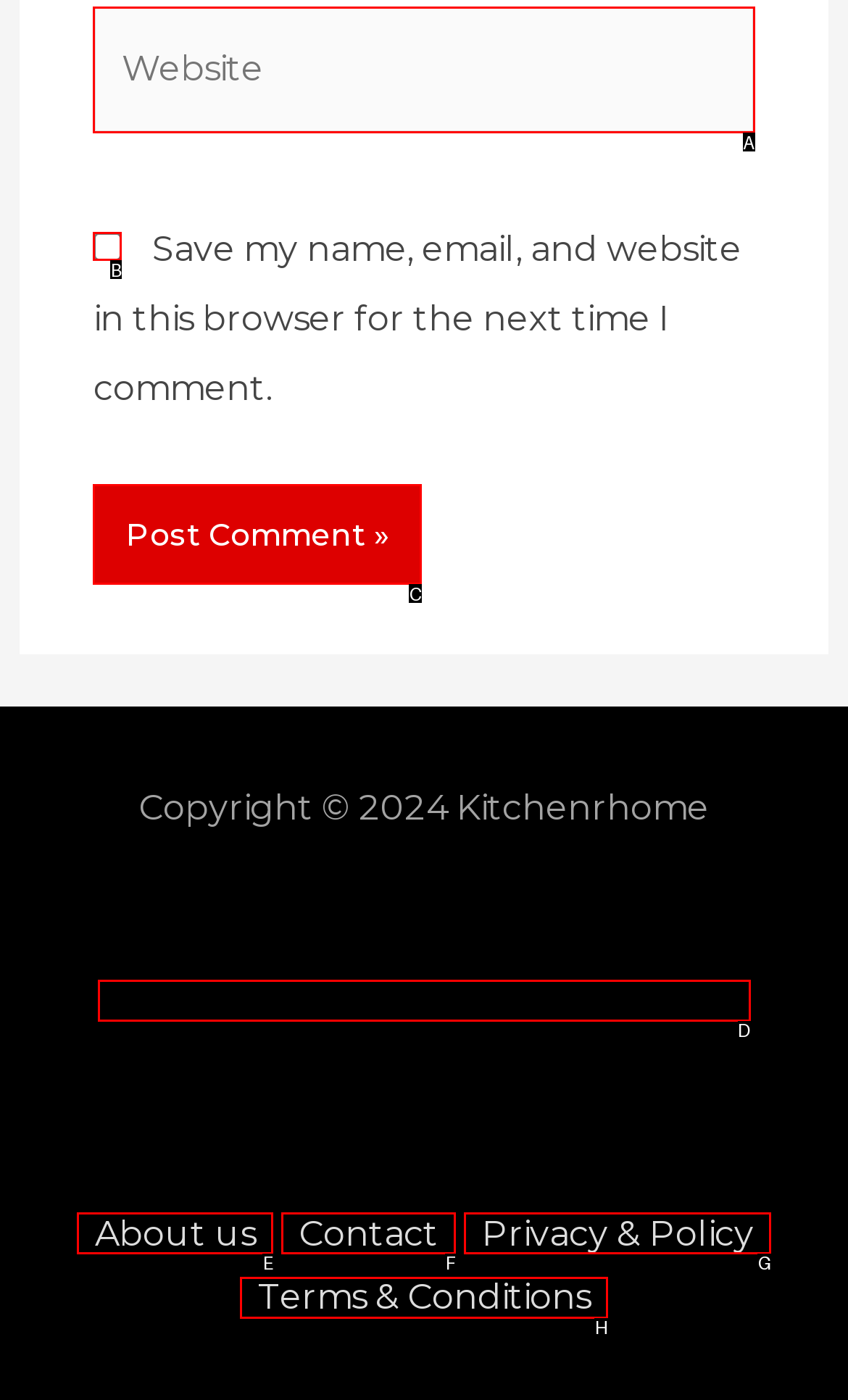Identify the correct HTML element to click for the task: Enter website. Provide the letter of your choice.

A